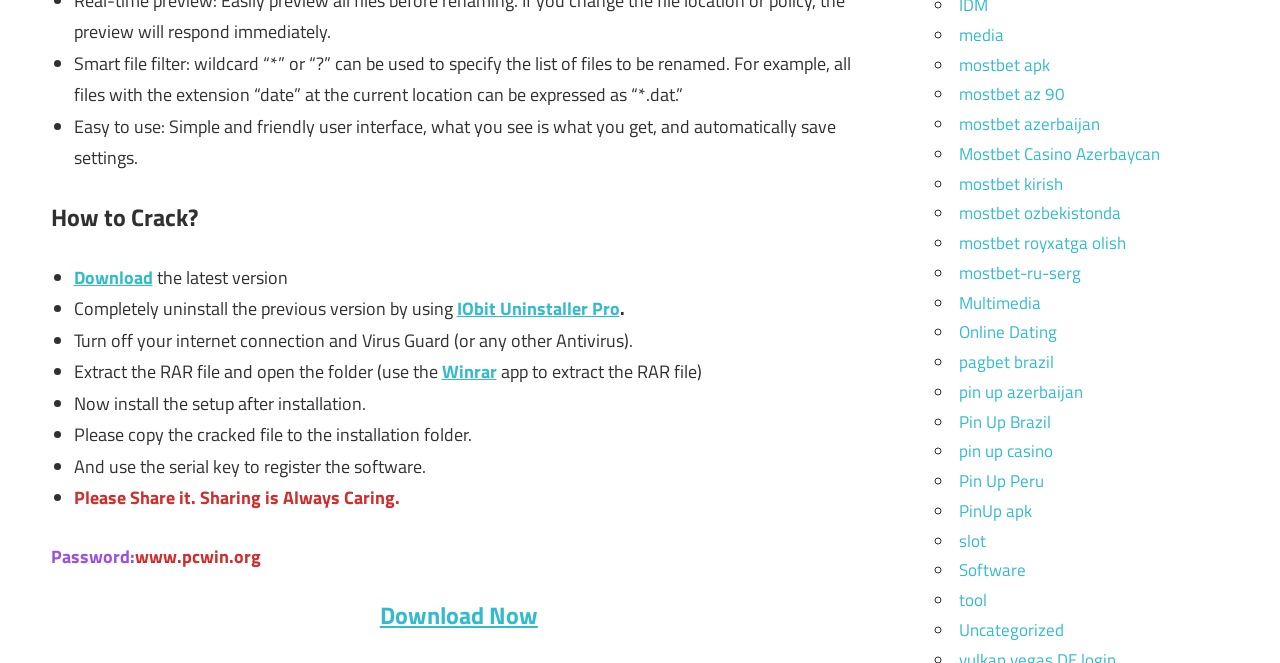Provide a single word or phrase to answer the given question: 
What is the purpose of the software?

File renaming